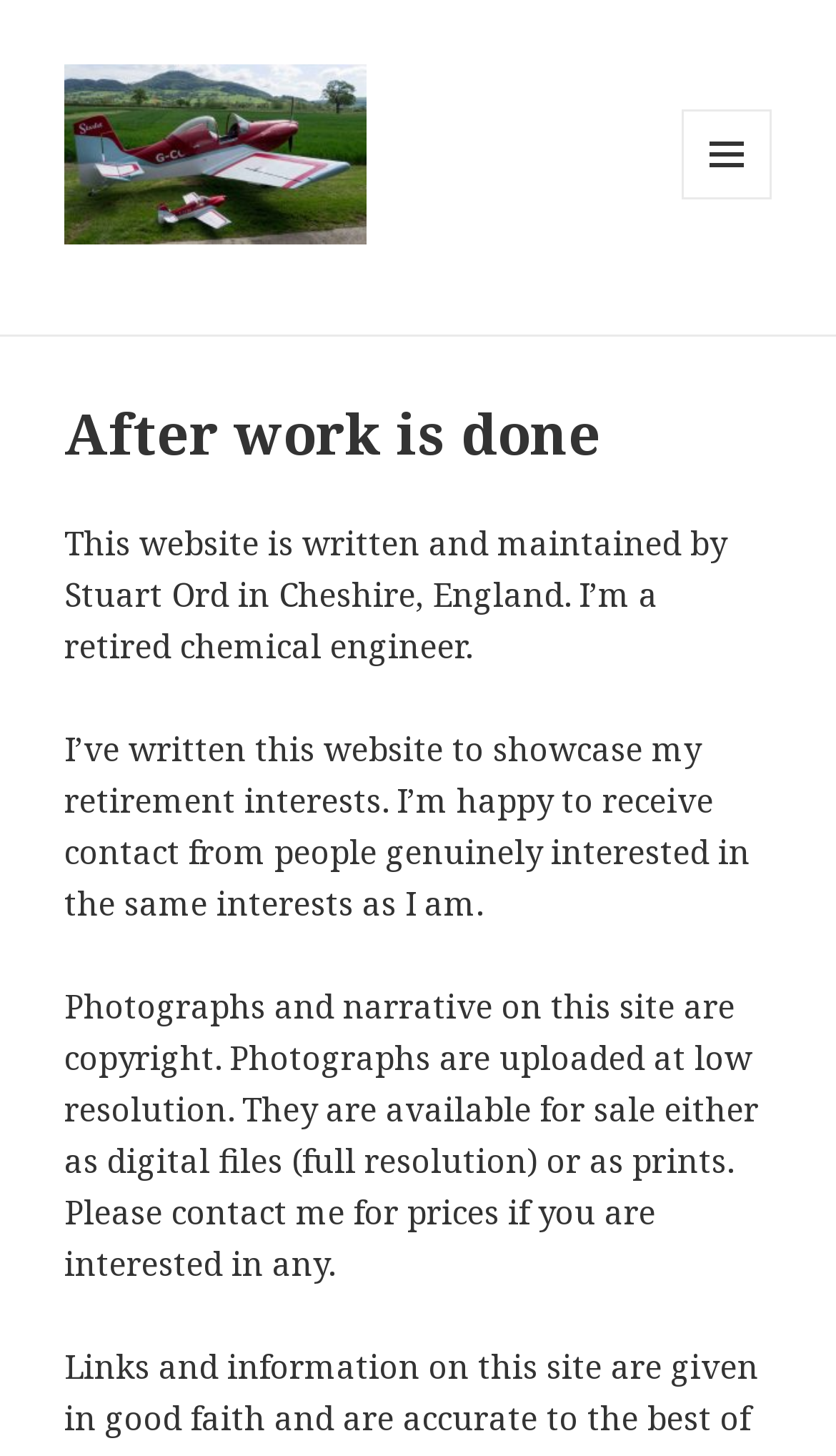Locate the primary heading on the webpage and return its text.

After work is done